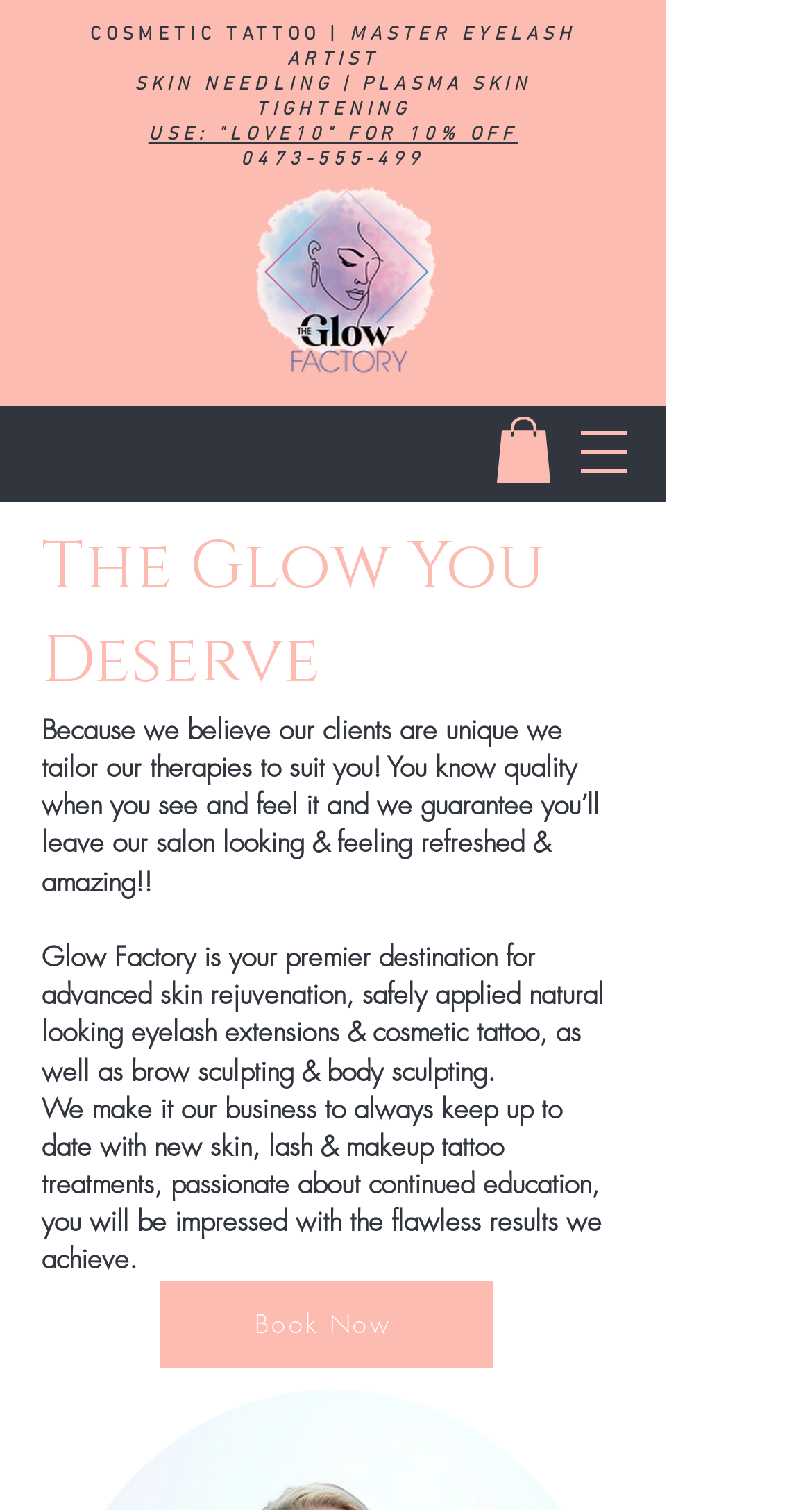Find and provide the bounding box coordinates for the UI element described here: "Book Now". The coordinates should be given as four float numbers between 0 and 1: [left, top, right, bottom].

[0.197, 0.848, 0.608, 0.906]